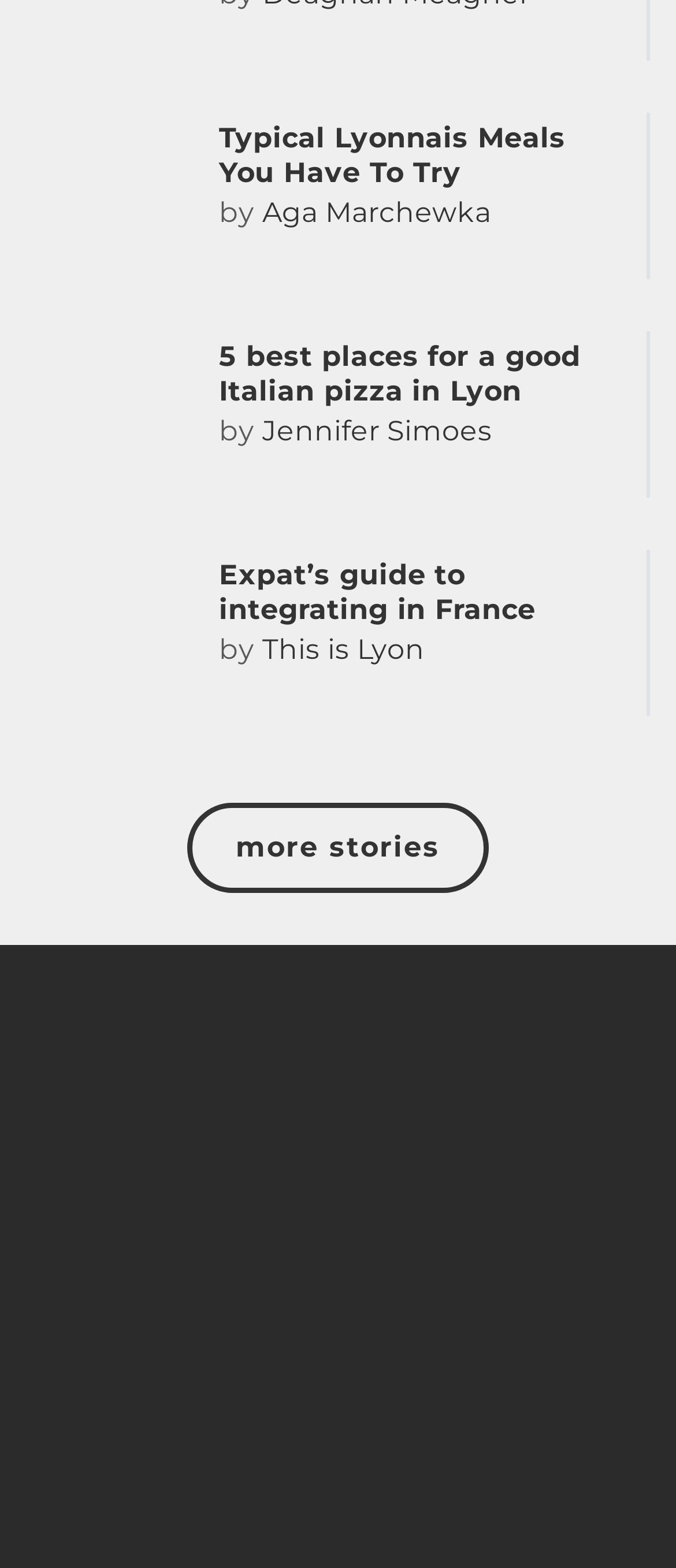Identify the bounding box coordinates for the UI element that matches this description: "aria-label="YouTube"".

[0.718, 0.631, 0.821, 0.675]